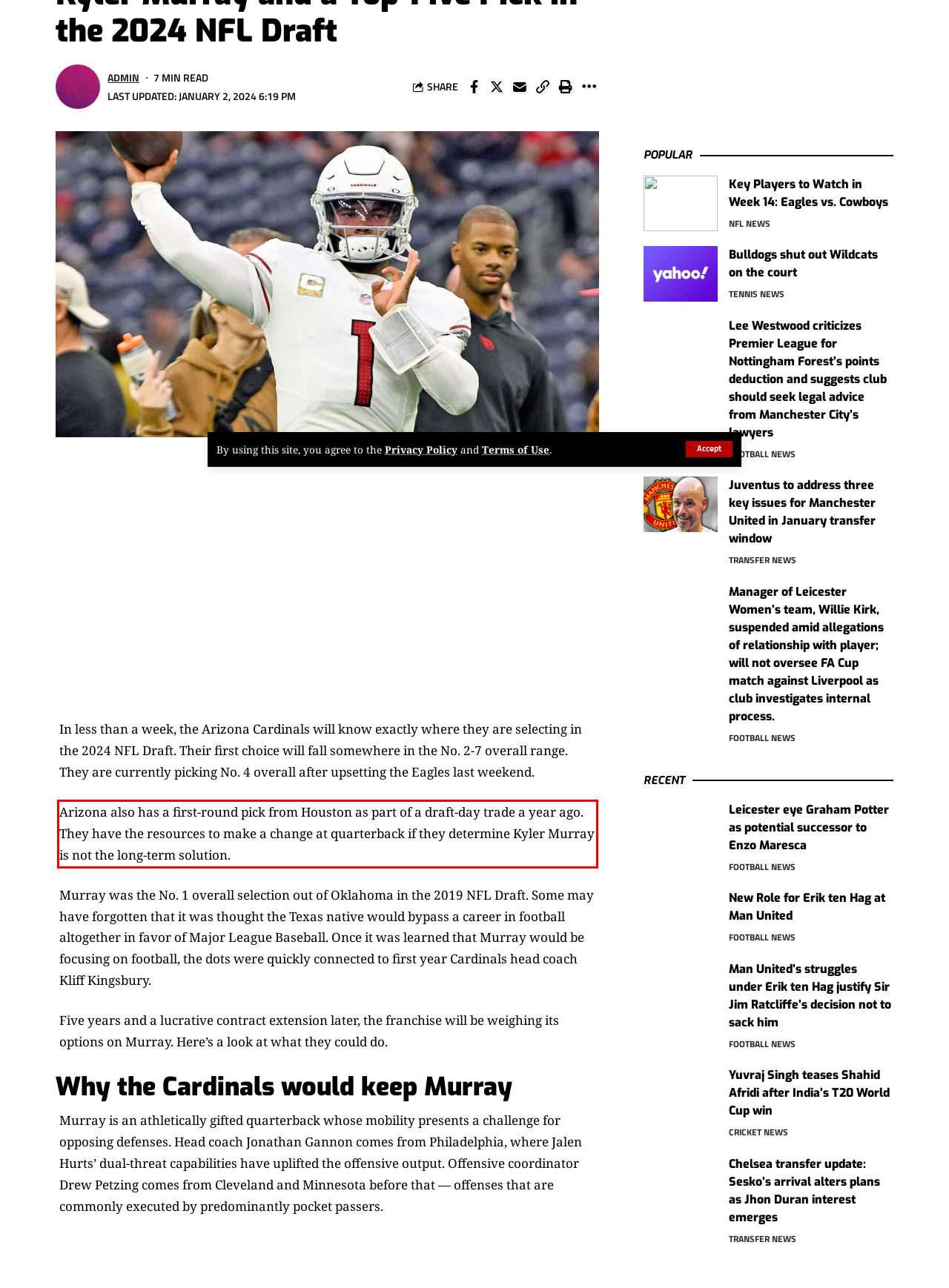You are given a screenshot with a red rectangle. Identify and extract the text within this red bounding box using OCR.

Arizona also has a first-round pick from Houston as part of a draft-day trade a year ago. They have the resources to make a change at quarterback if they determine Kyler Murray is not the long-term solution.